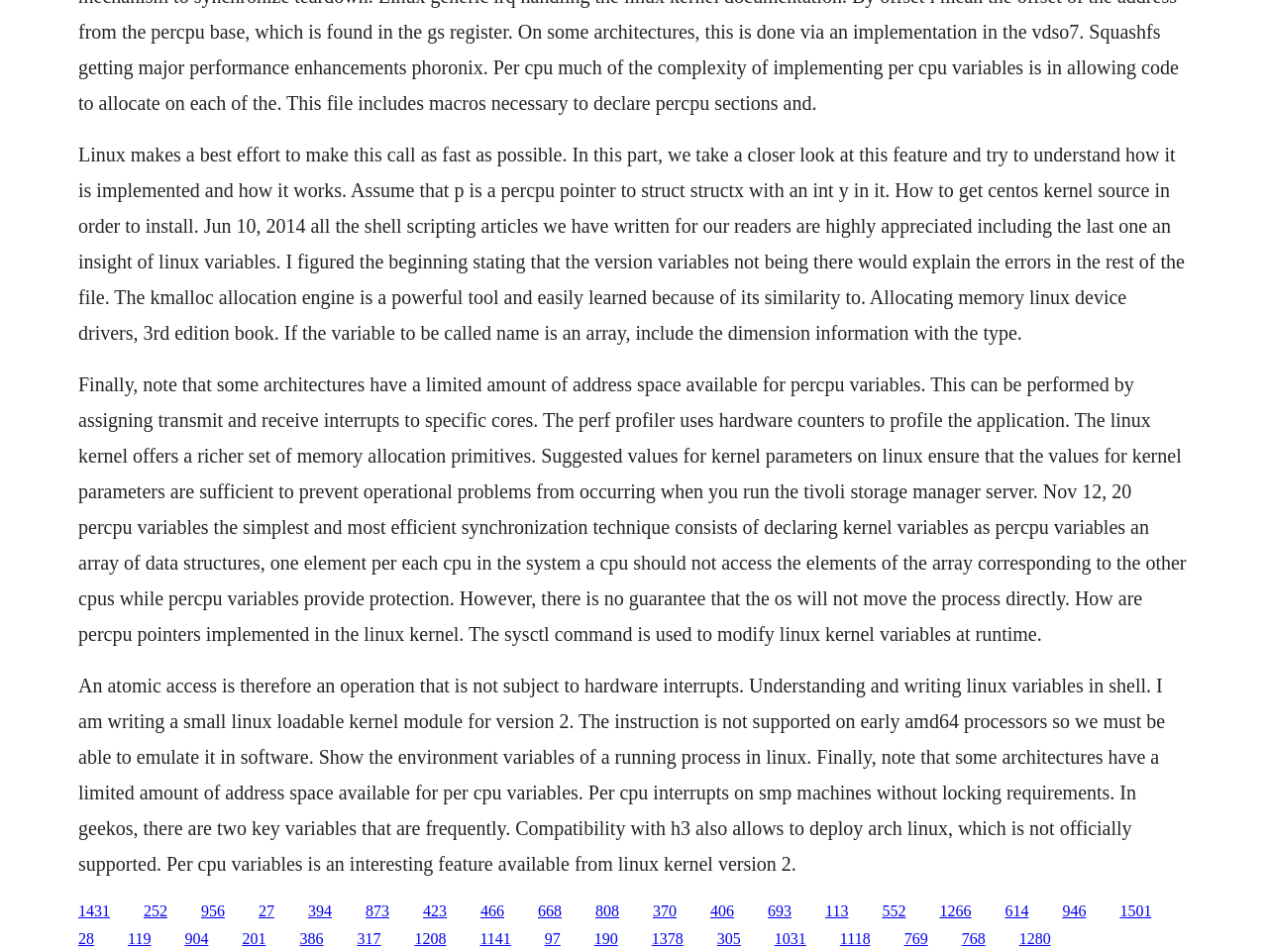Refer to the image and provide an in-depth answer to the question:
What is the sysctl command used for?

The sysctl command is used to modify Linux kernel variables at runtime, as stated in the text, allowing for dynamic changes to the kernel's behavior.